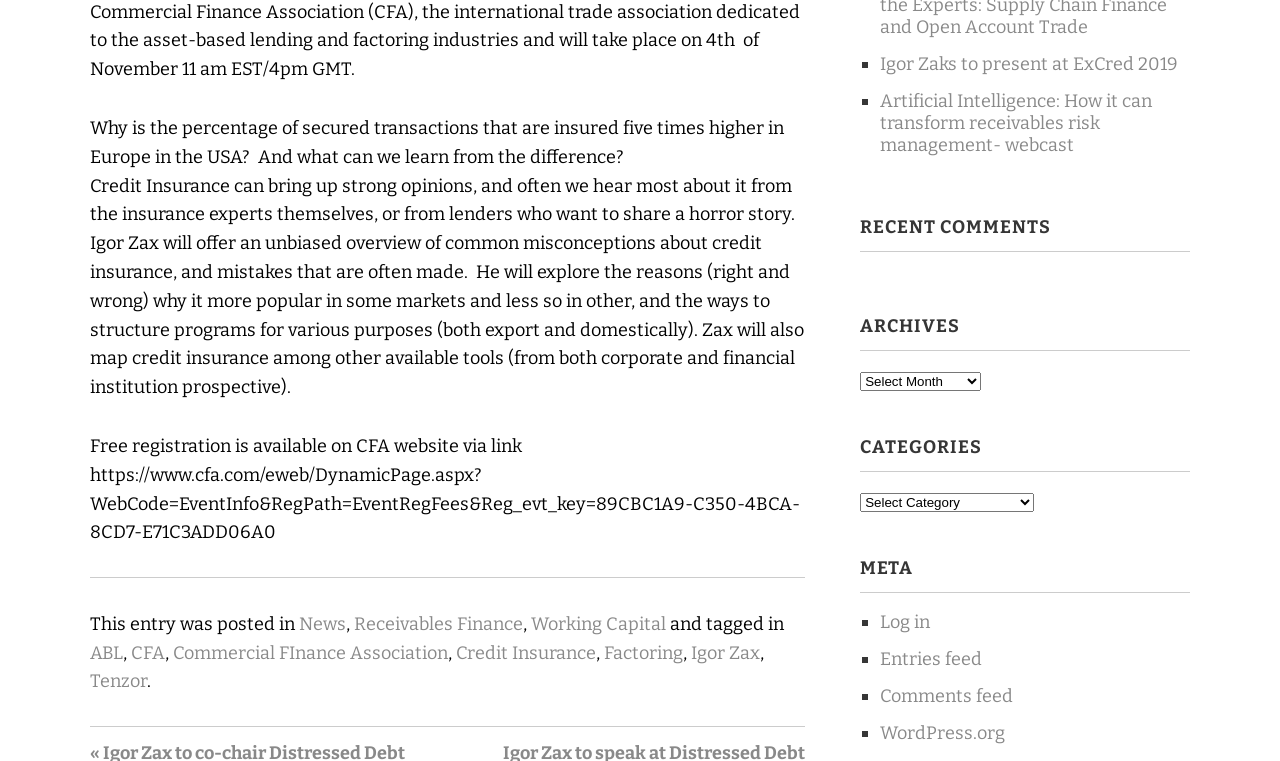Please provide the bounding box coordinates in the format (top-left x, top-left y, bottom-right x, bottom-right y). Remember, all values are floating point numbers between 0 and 1. What is the bounding box coordinate of the region described as: Comments feed

[0.688, 0.901, 0.792, 0.93]